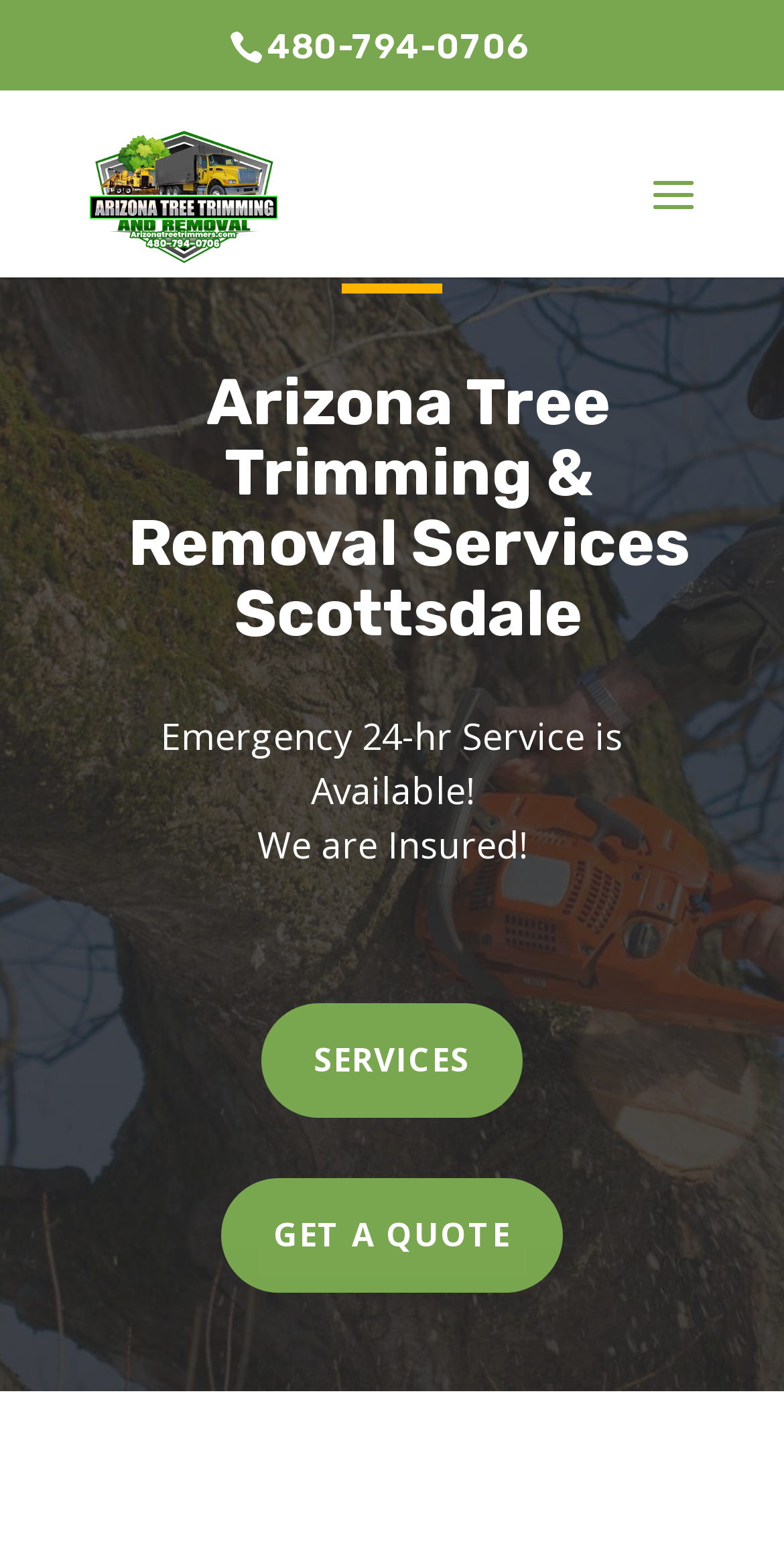Please reply to the following question with a single word or a short phrase:
What services does the company offer?

Tree Trimming and Removal